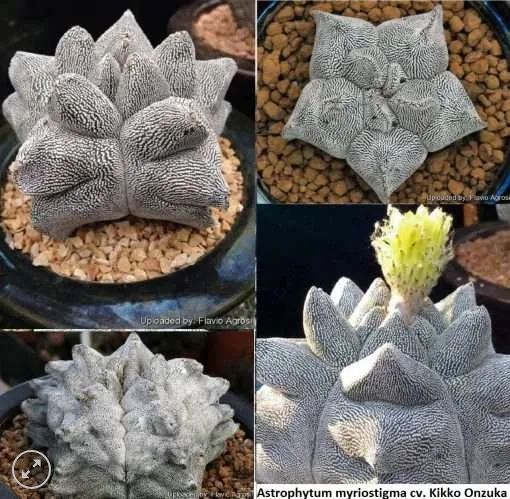Explain all the elements you observe in the image.

The image showcases the unique and striking variations of the *Astrophytum myriostigma* cv. *Kikko Onzuka* cactus. Featuring multiple specimens, the upper left corner displays a group of cacti with an intricate, textural pattern, characterized by a light grey color and prominent ribbing that resembles a bishop's cap. The upper right highlights another individual with a more rounded shape, also revealing its distinctive textures.

In the lower section, a close-up captures the flowering stage of one cactus, showcasing a small yellow bloom emerging from its crown, suggesting healthy growth. The overall composition is set against a backdrop of fine gravel soil contained within ceramic pots, emphasizing the natural habitat of these unique plants. This visual arrangement not only illustrates the aesthetic appeal of *Kikko Onzuka* but also highlights its status as a highly sought-after variety among cactus enthusiasts.